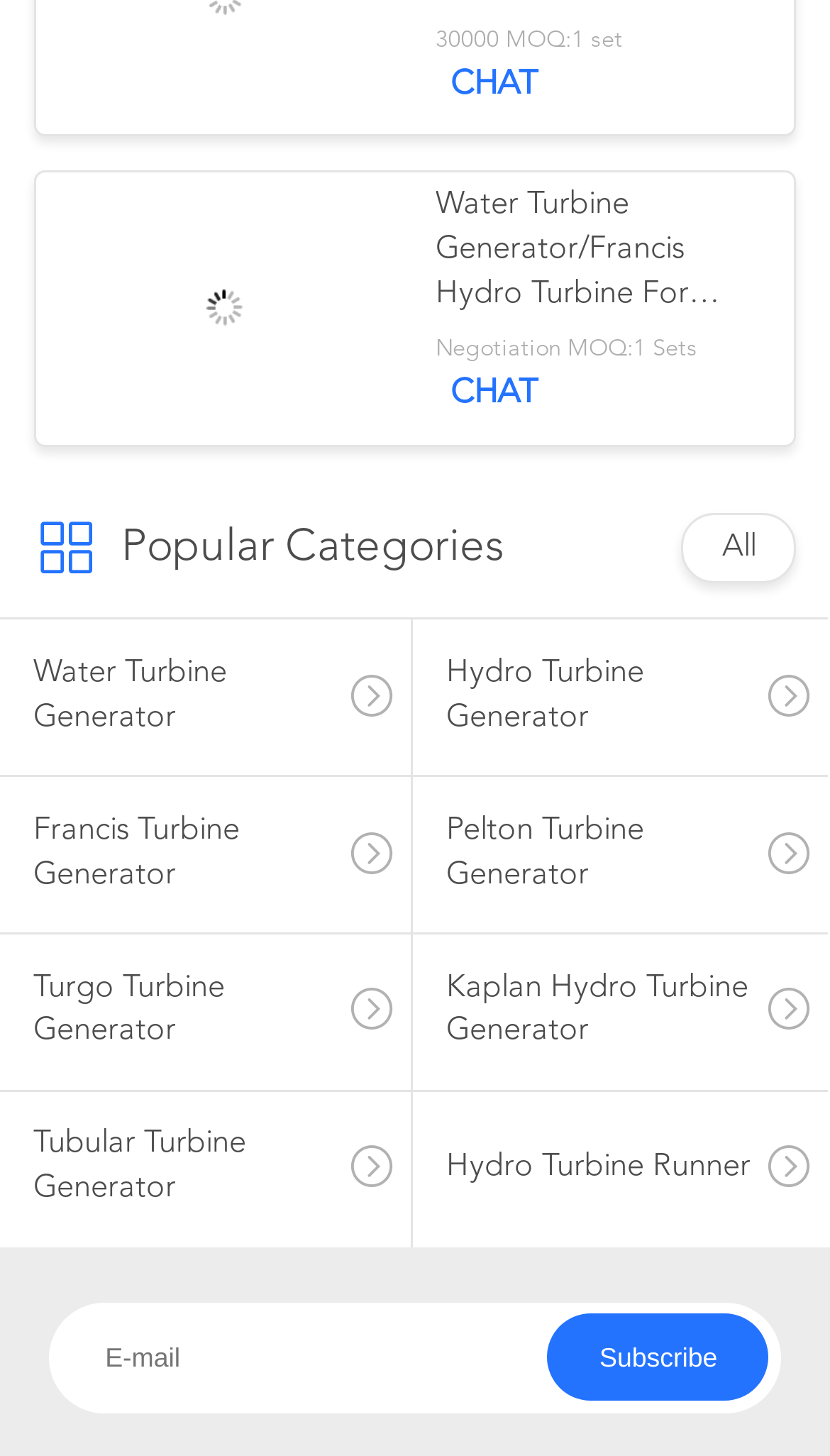Locate the bounding box coordinates of the clickable region to complete the following instruction: "view Water Turbine Generator product."

[0.525, 0.127, 0.917, 0.218]